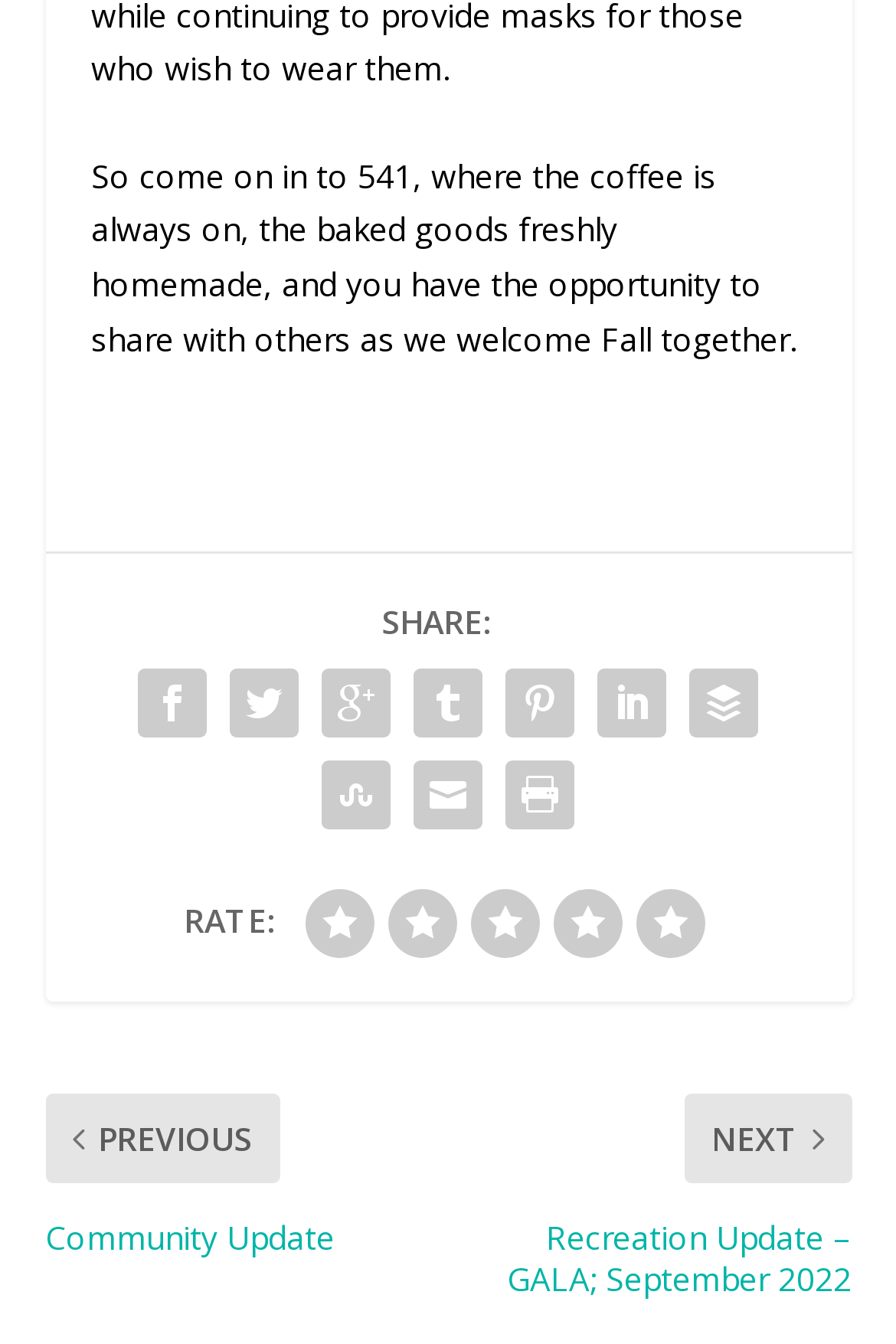Please locate the bounding box coordinates of the element that should be clicked to achieve the given instruction: "Share on LinkedIn".

[0.449, 0.489, 0.551, 0.557]